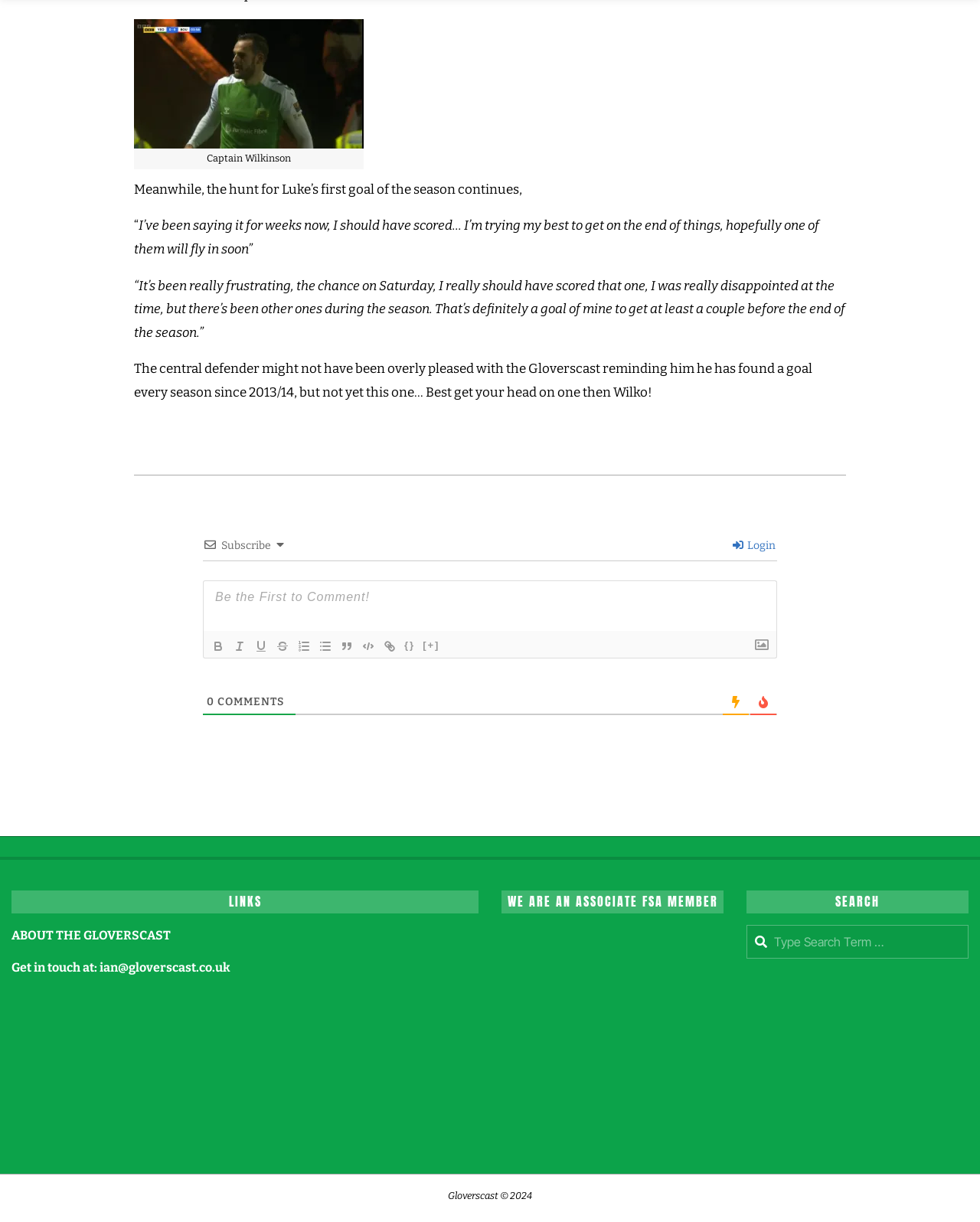What is the purpose of the buttons below the article?
Refer to the image and provide a detailed answer to the question.

The buttons below the article, such as 'Bold', 'Italic', and 'Underline', appear to be formatting options for users to customize their comments or posts.